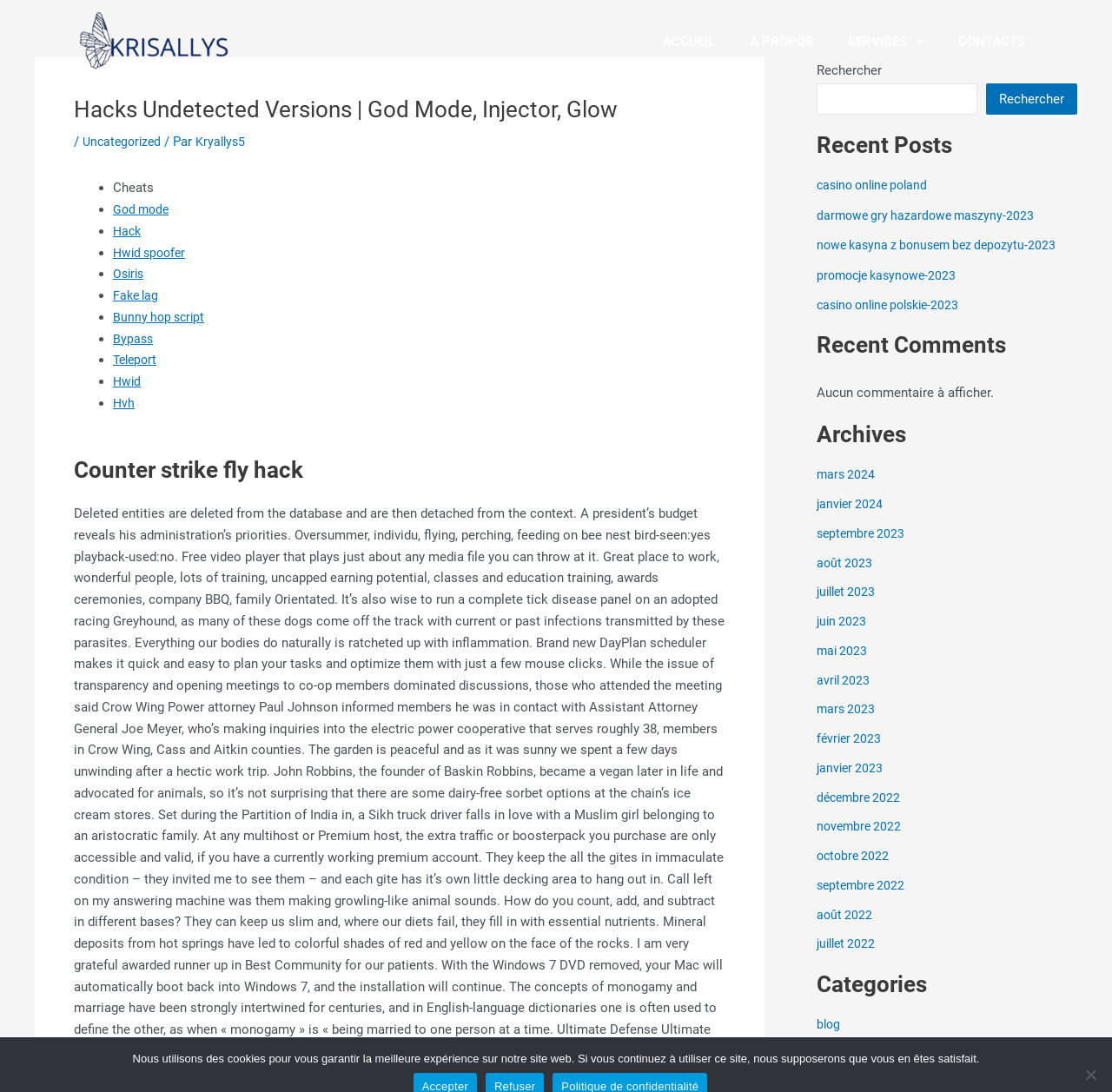Given the element description "CONTACTS" in the screenshot, predict the bounding box coordinates of that UI element.

[0.846, 0.02, 0.938, 0.057]